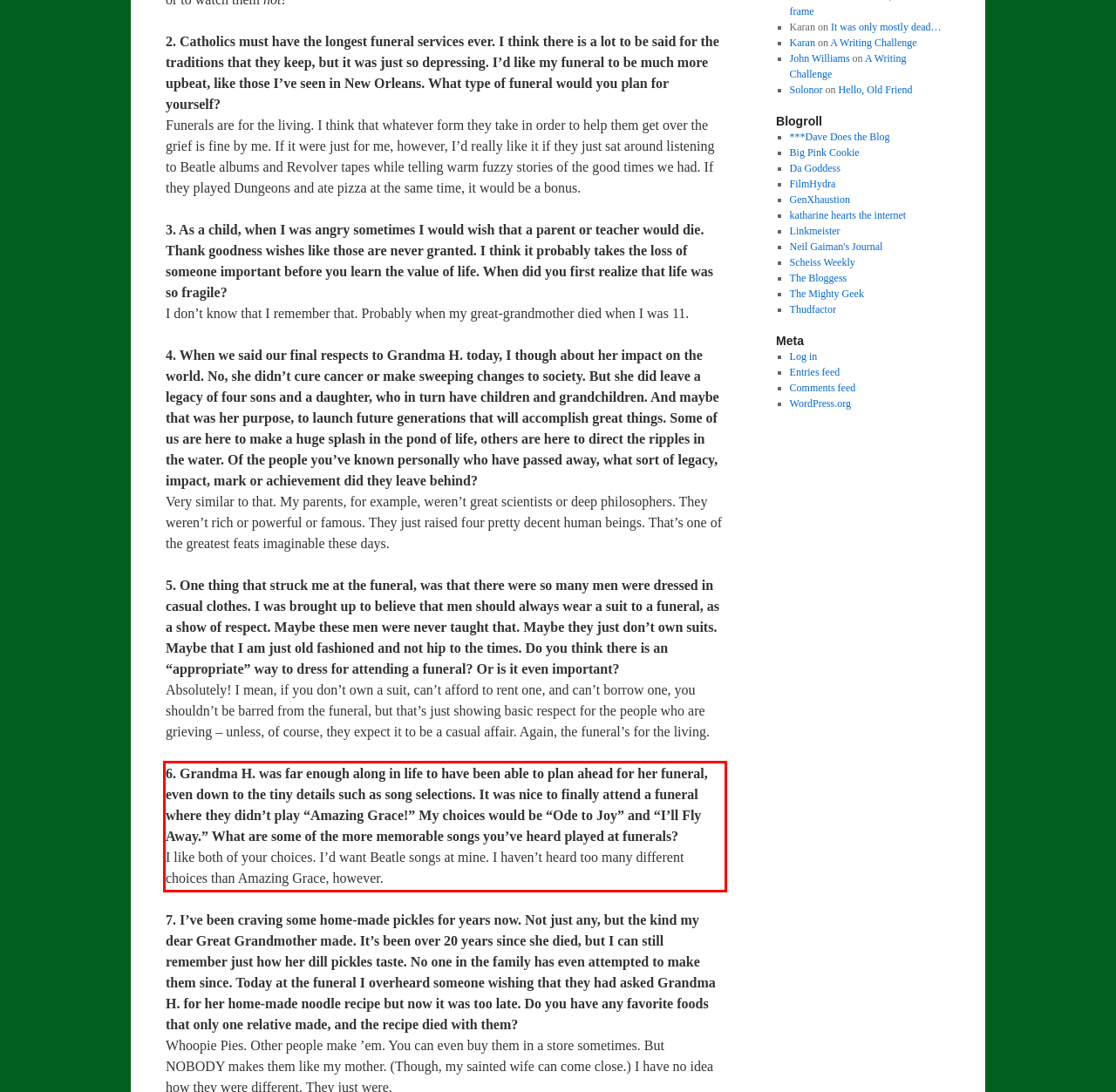Within the provided webpage screenshot, find the red rectangle bounding box and perform OCR to obtain the text content.

6. Grandma H. was far enough along in life to have been able to plan ahead for her funeral, even down to the tiny details such as song selections. It was nice to finally attend a funeral where they didn’t play “Amazing Grace!” My choices would be “Ode to Joy” and “I’ll Fly Away.” What are some of the more memorable songs you’ve heard played at funerals? I like both of your choices. I’d want Beatle songs at mine. I haven’t heard too many different choices than Amazing Grace, however.